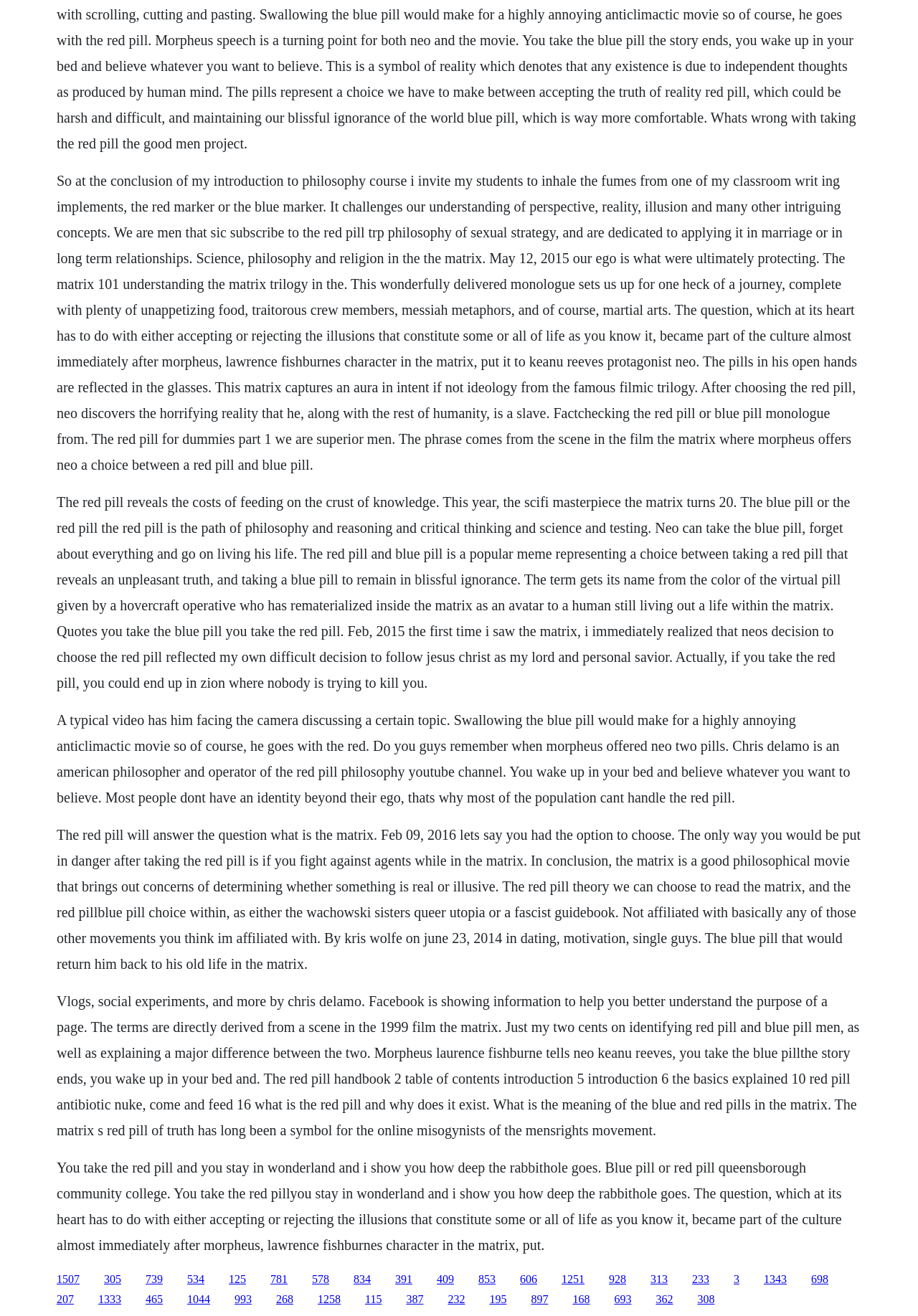Find the bounding box coordinates corresponding to the UI element with the description: "1333". The coordinates should be formatted as [left, top, right, bottom], with values as floats between 0 and 1.

[0.107, 0.983, 0.132, 0.992]